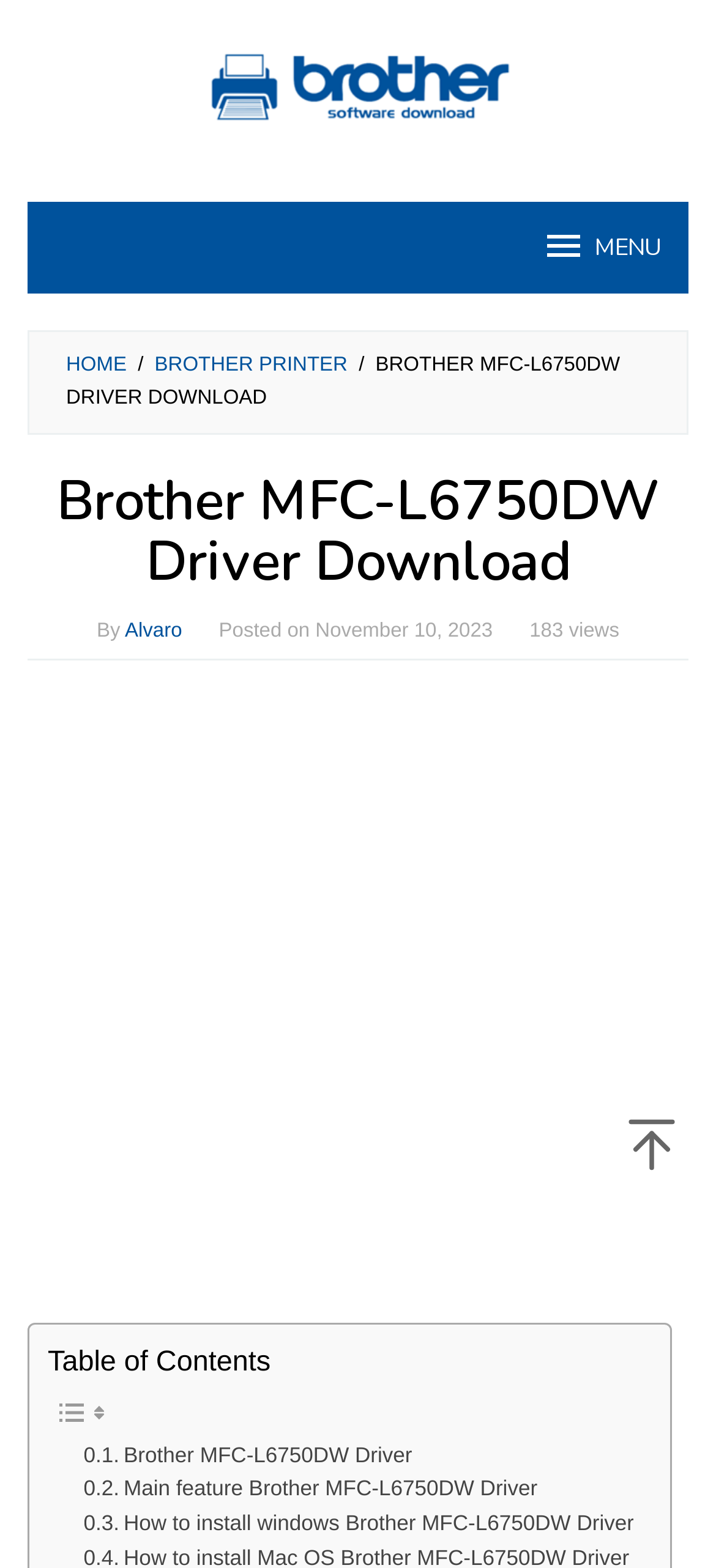Please identify the bounding box coordinates of the area that needs to be clicked to follow this instruction: "Go to the 'Brother Software Download' page".

[0.286, 0.043, 0.714, 0.06]